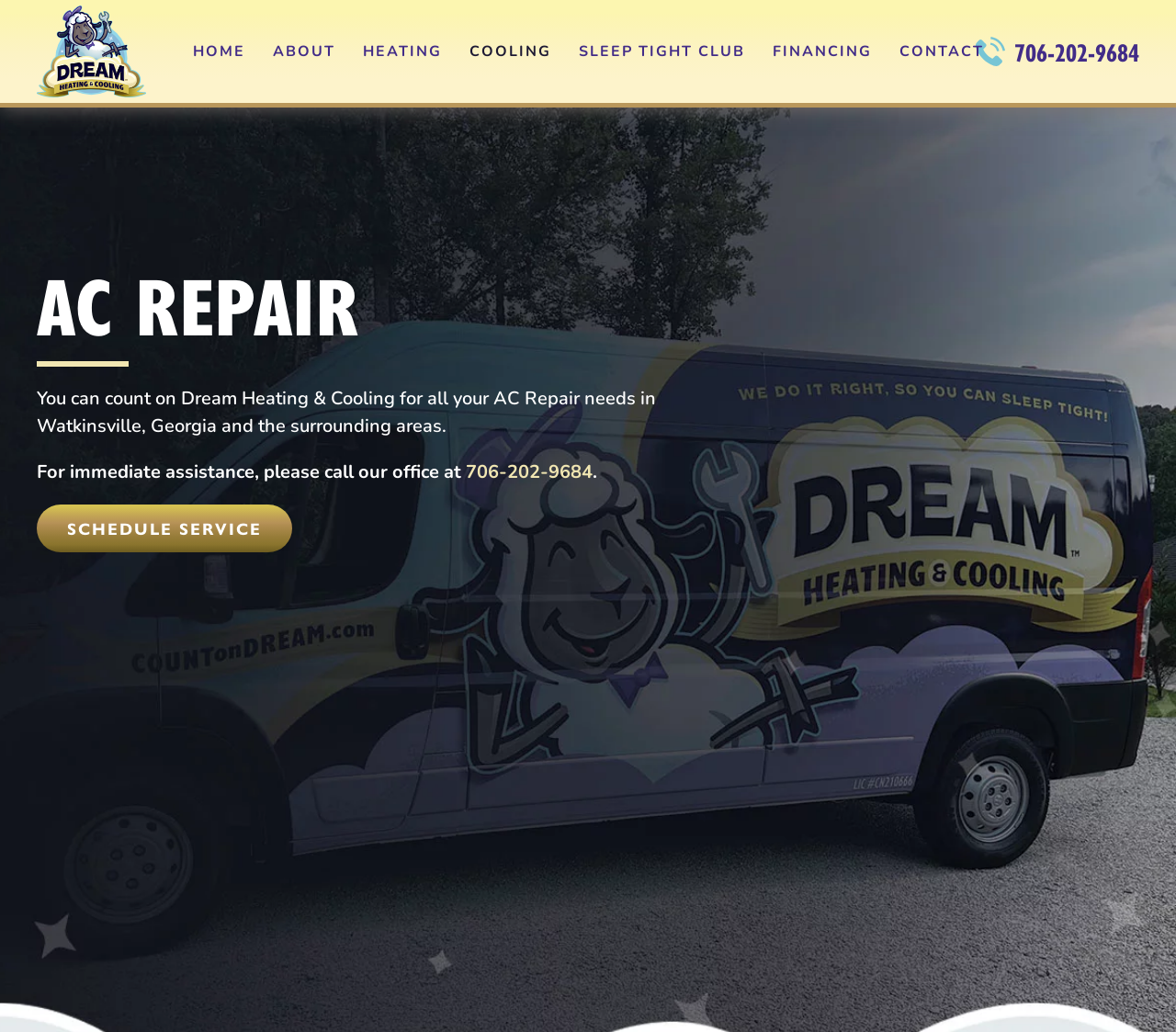What areas does the company serve?
Using the image provided, answer with just one word or phrase.

Watkinsville, Georgia and surrounding areas